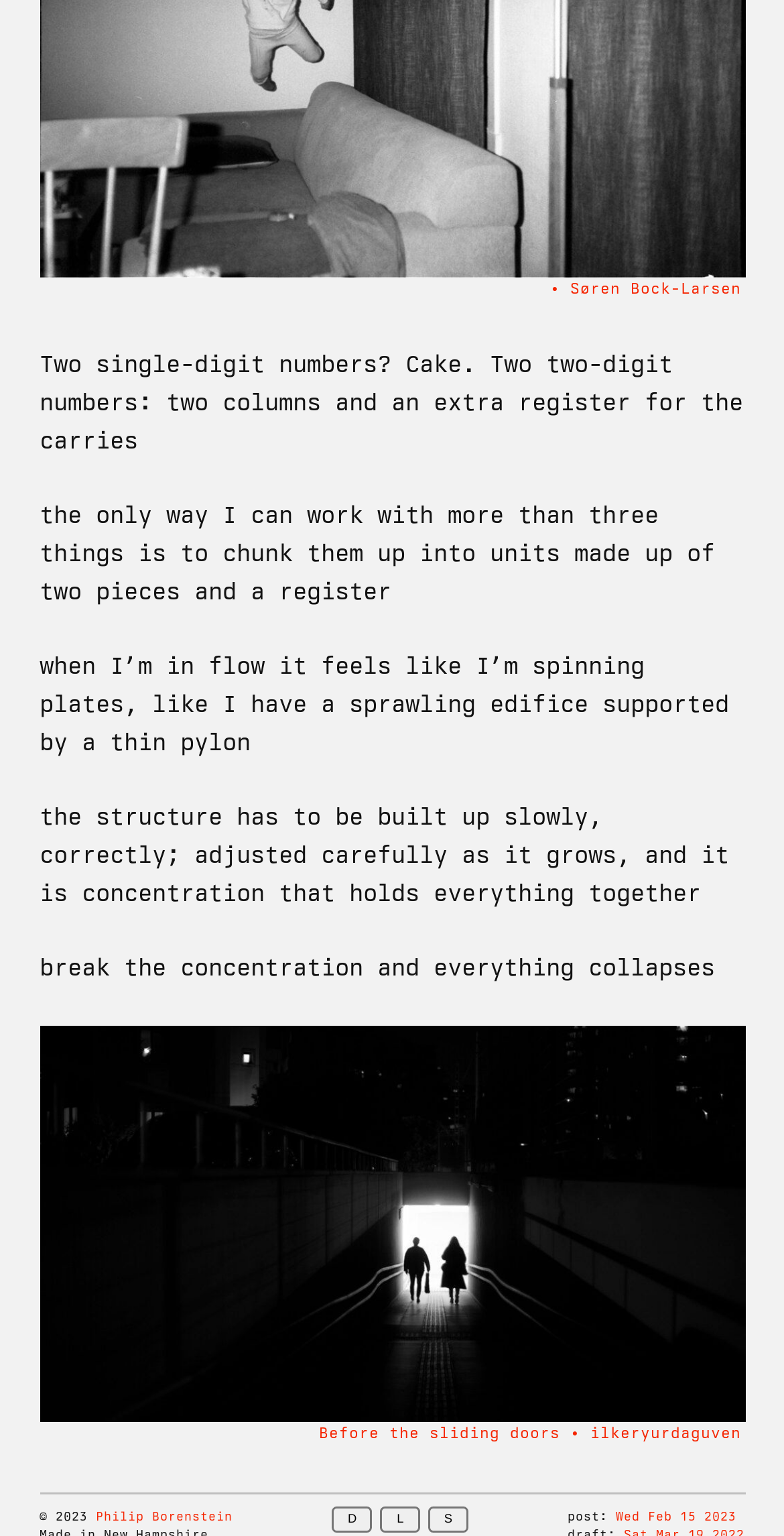Can you find the bounding box coordinates for the UI element given this description: "D"? Provide the coordinates as four float numbers between 0 and 1: [left, top, right, bottom].

[0.423, 0.98, 0.476, 0.997]